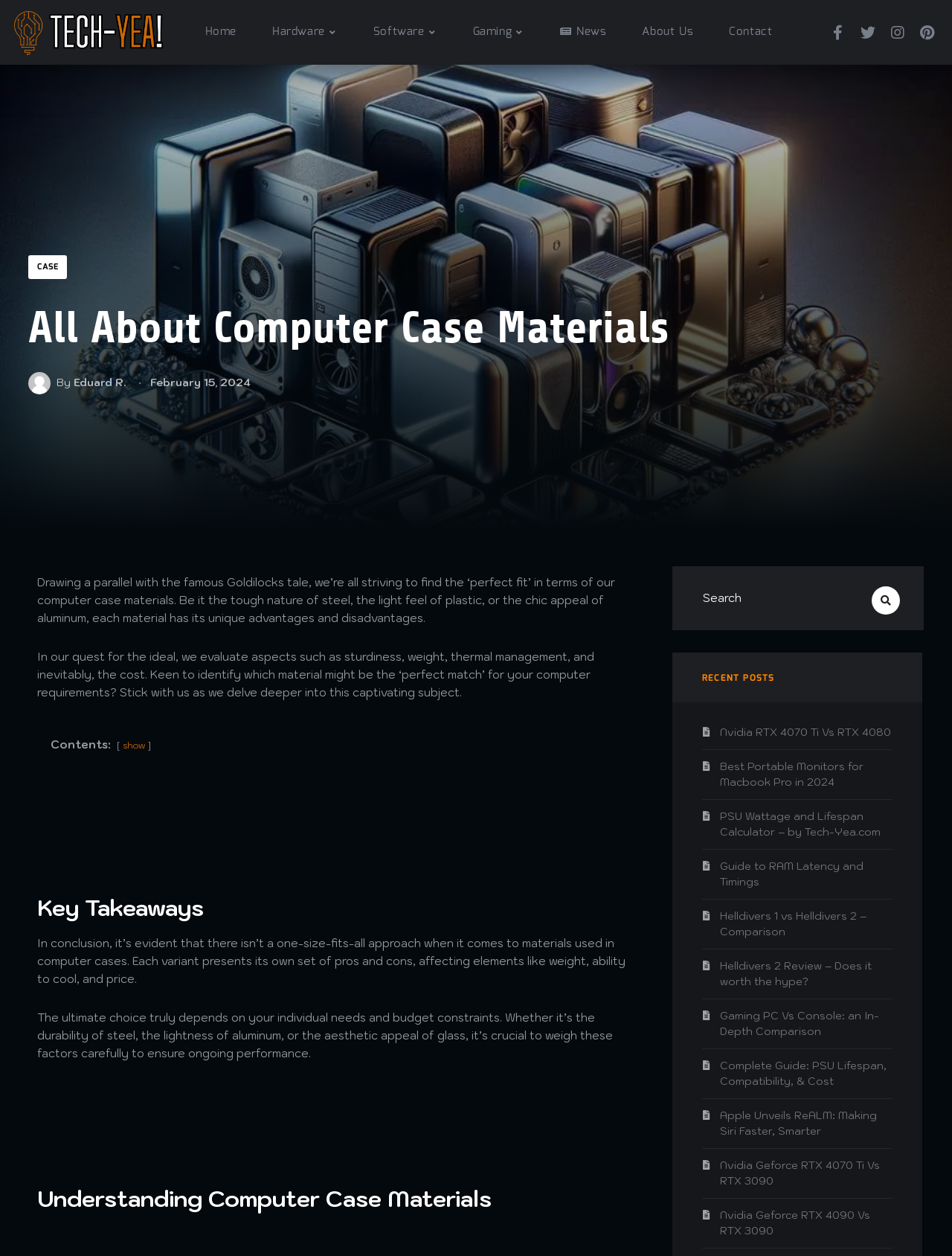What is the name of the website?
Craft a detailed and extensive response to the question.

I found the answer by looking at the top-left corner of the webpage, where the logo and website name 'Tech-Yea' are displayed.